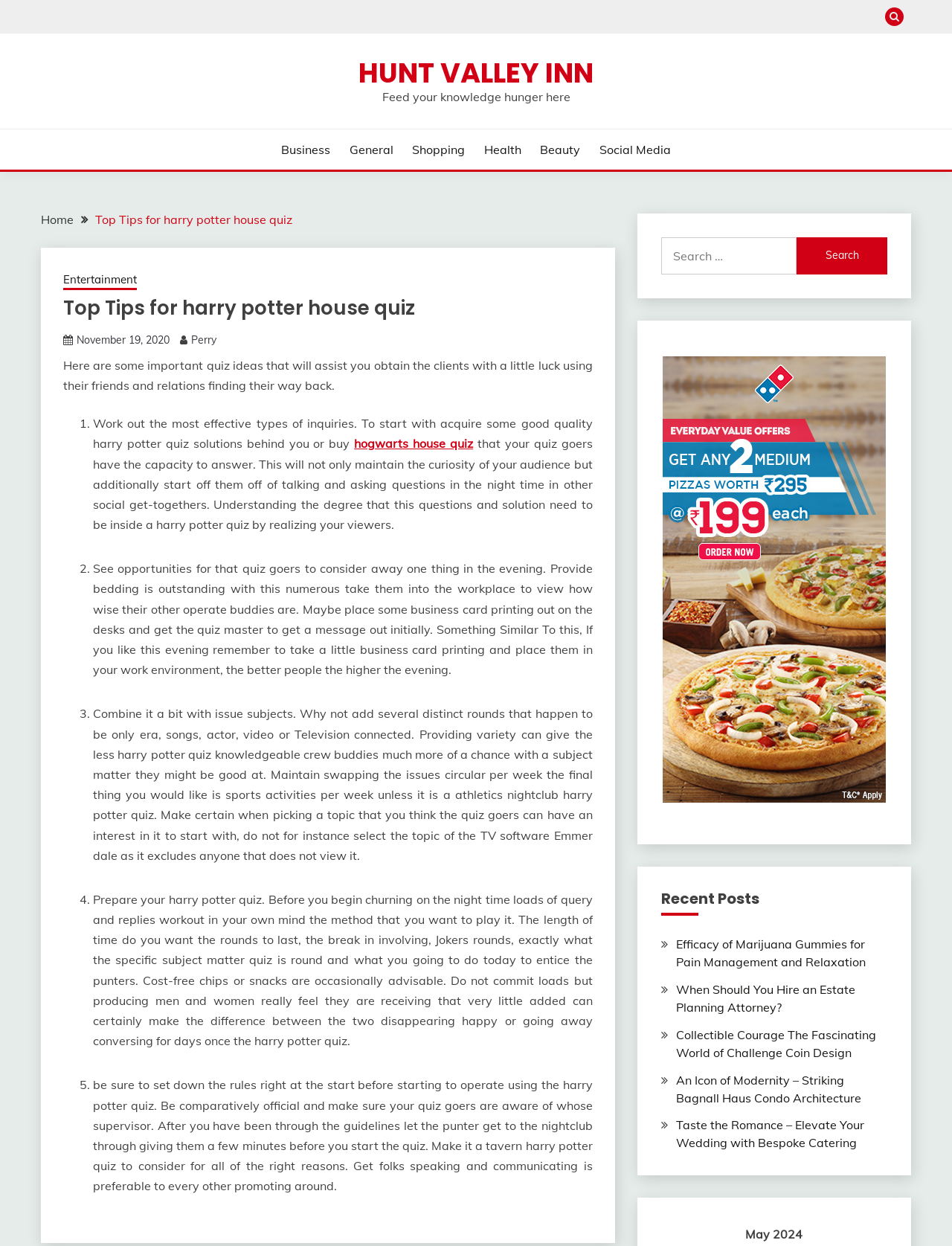Can you specify the bounding box coordinates of the area that needs to be clicked to fulfill the following instruction: "Visit Hunt Valley Inn website"?

[0.377, 0.043, 0.623, 0.074]